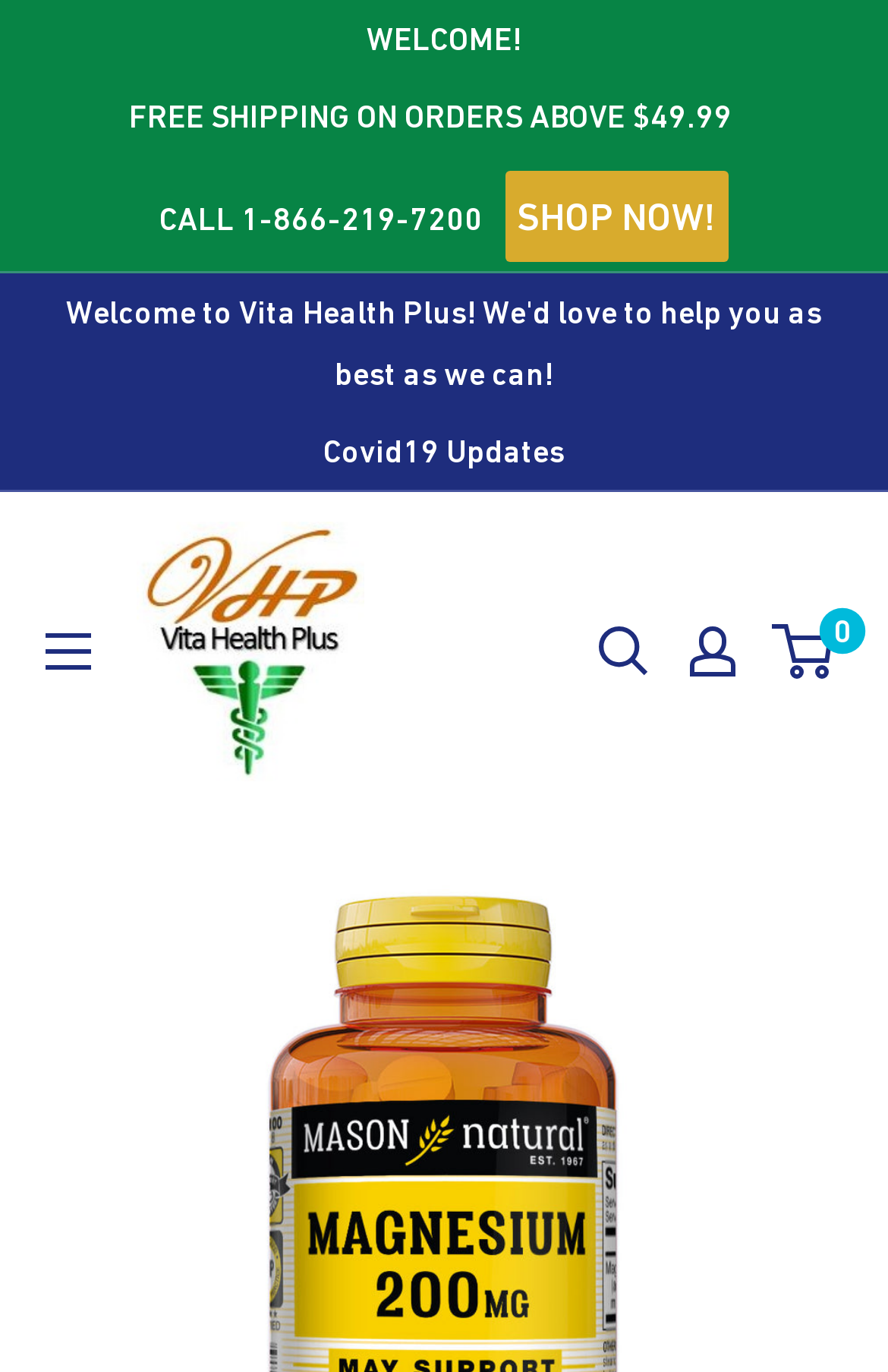Is the menu expanded? Look at the image and give a one-word or short phrase answer.

No